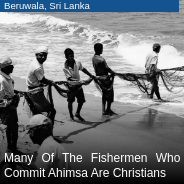Look at the image and write a detailed answer to the question: 
What method of fishing is depicted in the image?

The caption explains that the fishermen in the image are engaging in the age-old practice of beach seining, which involves teams pulling nets from the ocean to gather fish, highlighting their collaboration and community spirit.